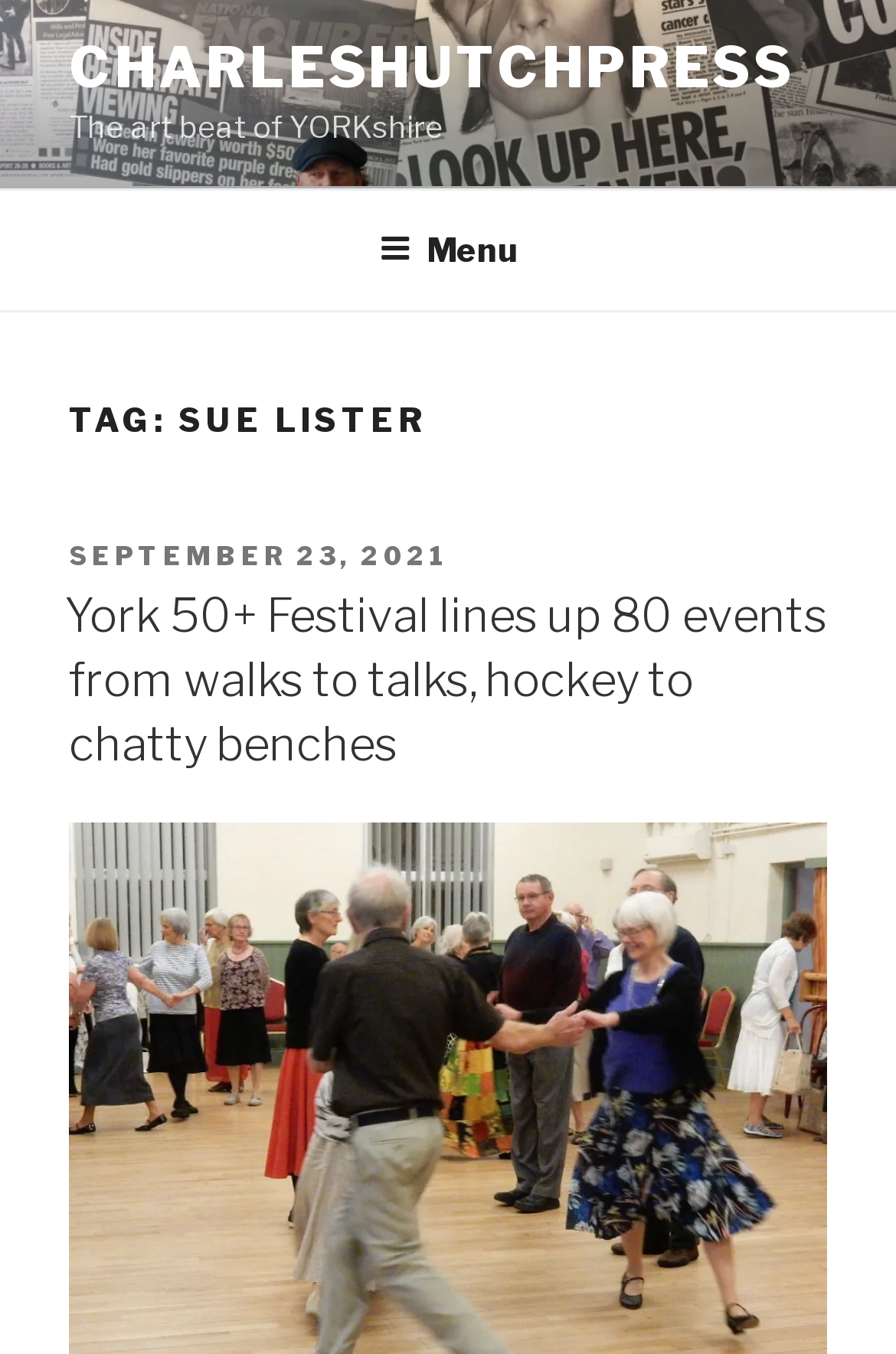Locate the heading on the webpage and return its text.

TAG: SUE LISTER